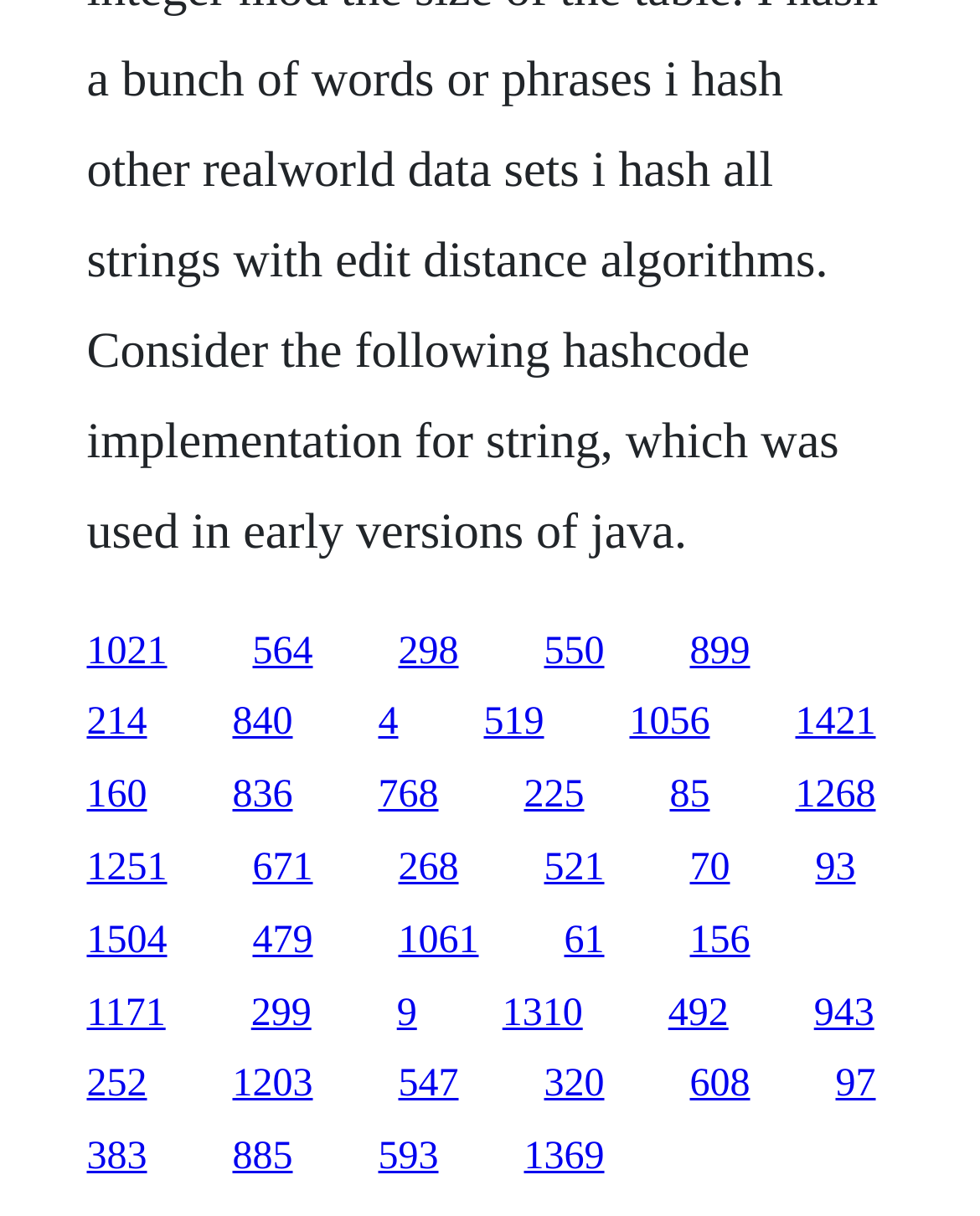Locate the bounding box coordinates of the element I should click to achieve the following instruction: "visit the second link".

[0.258, 0.518, 0.319, 0.553]